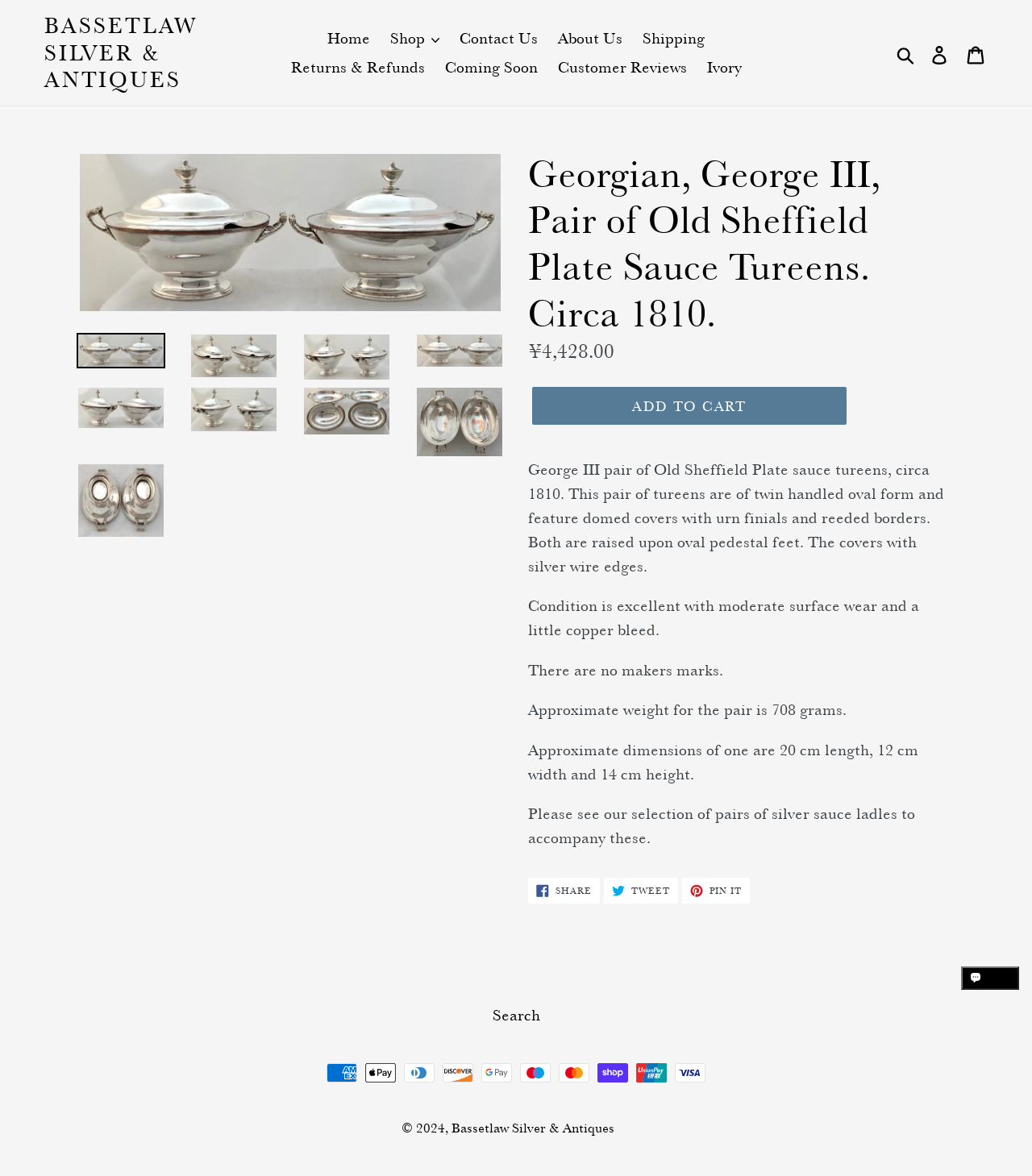Please find the bounding box coordinates of the element that needs to be clicked to perform the following instruction: "View the 'Home' page". The bounding box coordinates should be four float numbers between 0 and 1, represented as [left, top, right, bottom].

[0.31, 0.02, 0.367, 0.045]